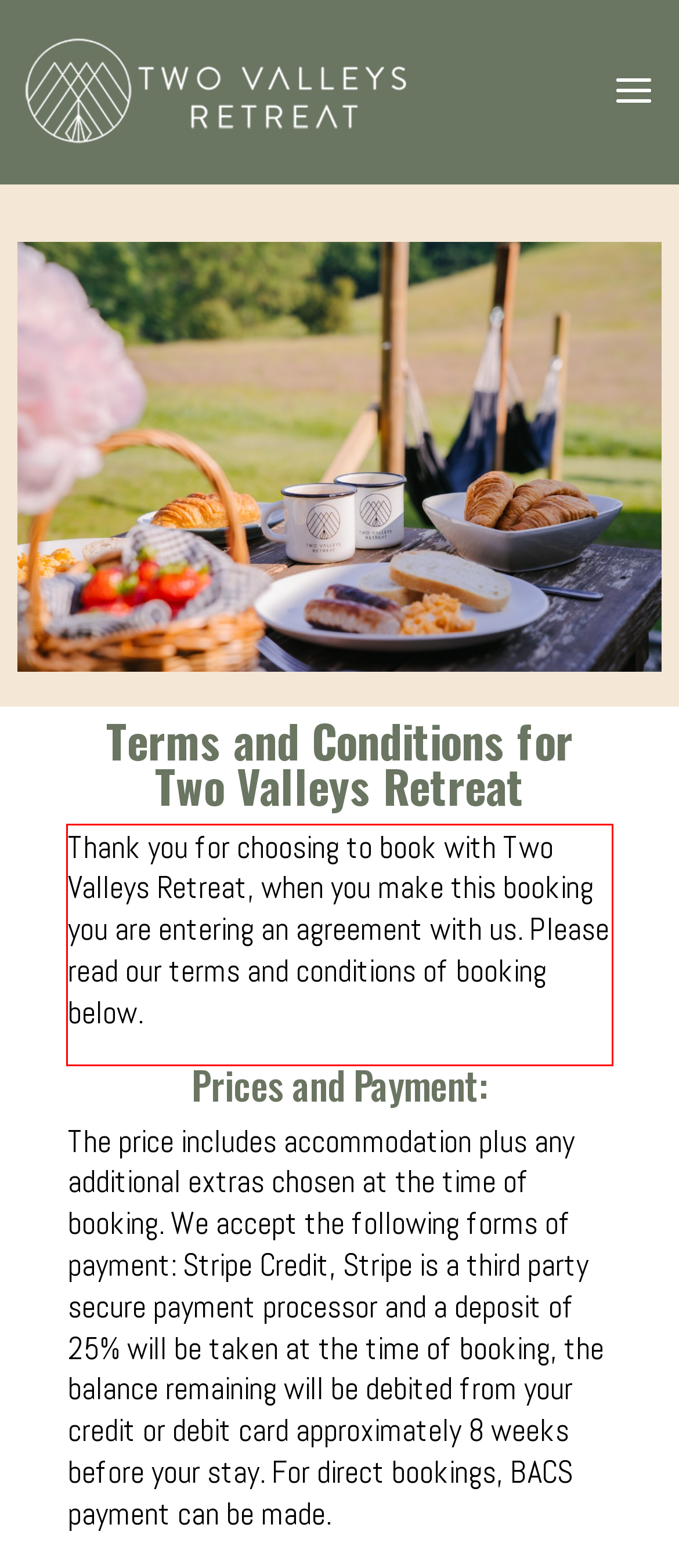Please perform OCR on the UI element surrounded by the red bounding box in the given webpage screenshot and extract its text content.

Thank you for choosing to book with Two Valleys Retreat, when you make this booking you are entering an agreement with us. Please read our terms and conditions of booking below.